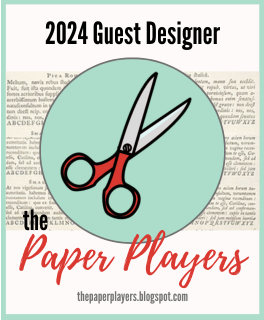Describe the image with as much detail as possible.

The image features a logo for "the Paper Players," celebrating their 2024 Guest Designer. The design showcases a pair of scissors with a playful red color accent against a soft turquoise circular background. Surrounding the scissors are stylized text elements: "2024 Guest Designer" is prominently displayed at the top, while "the Paper Players" curves elegantly along the bottom in a bold, inviting font. The backdrop includes a subtle textural layer that hints at a crafting theme, adding depth to the overall design. This logo exemplifies the creative and inviting spirit of the paper crafting community.